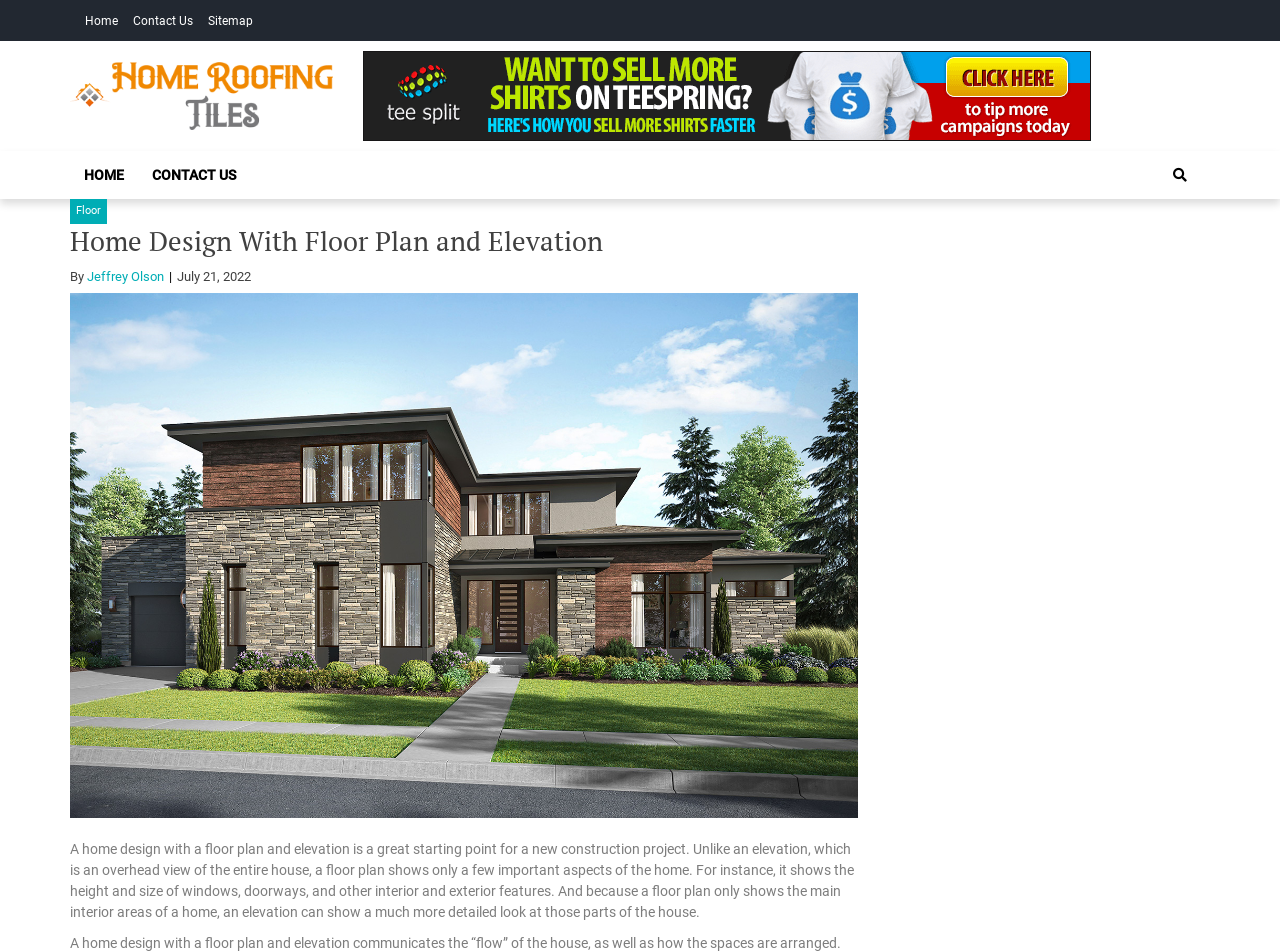Highlight the bounding box coordinates of the region I should click on to meet the following instruction: "Navigate to the 'Contact Us' page".

[0.104, 0.015, 0.151, 0.029]